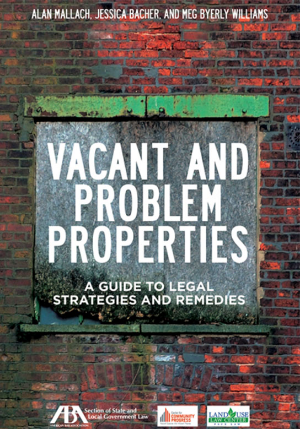Who published the book?
Using the image as a reference, give a one-word or short phrase answer.

American Bar Association's Section of State and Local Government Law